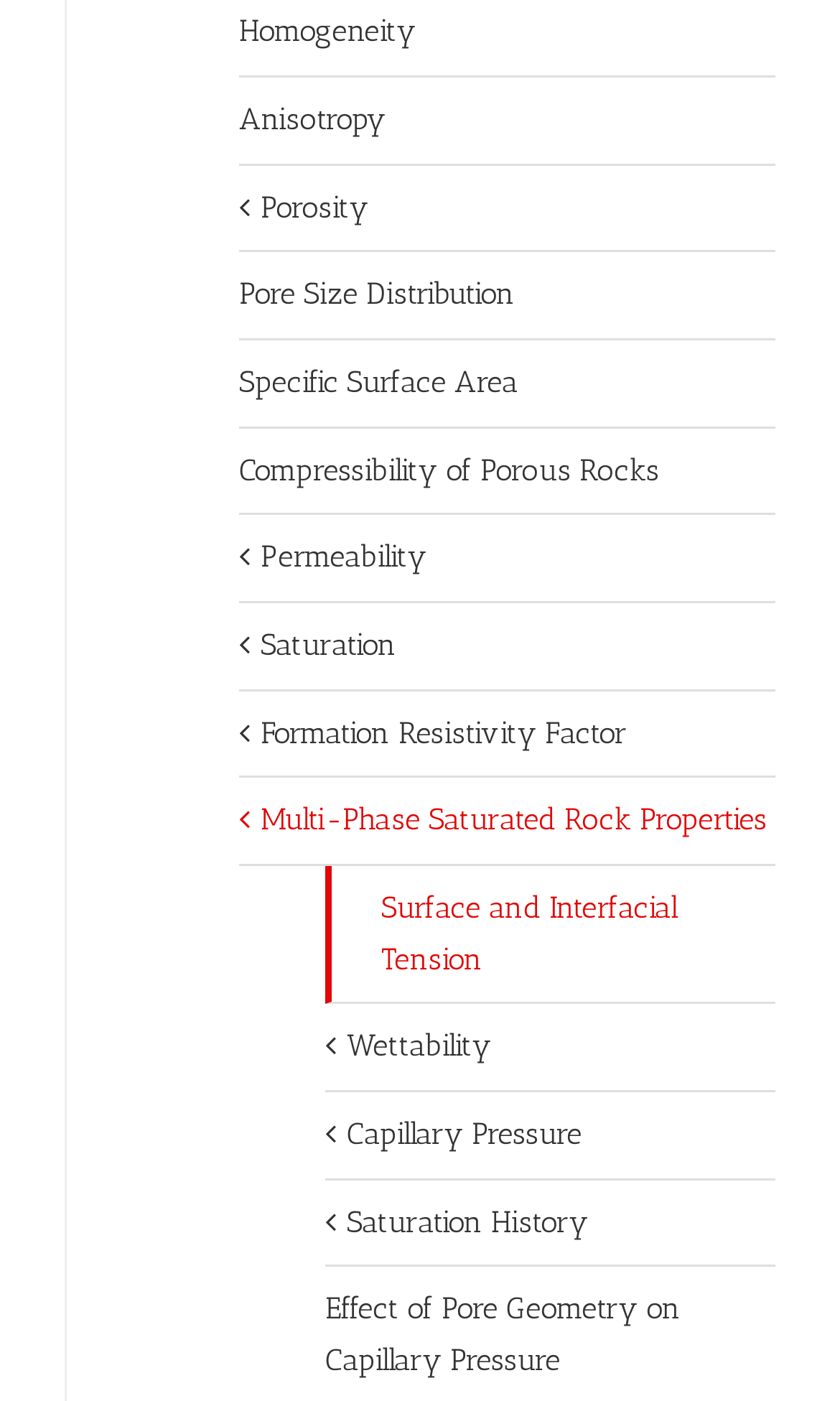Provide the bounding box coordinates of the area you need to click to execute the following instruction: "Open Wettability menu".

[0.387, 0.717, 0.923, 0.779]